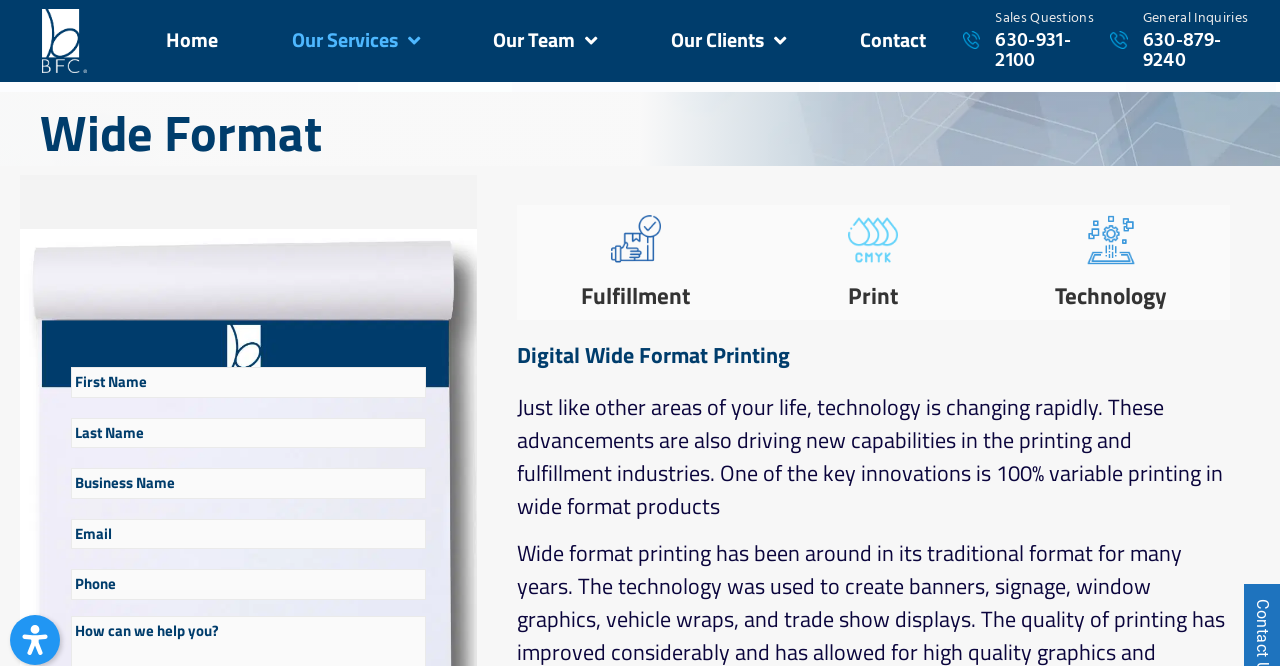Specify the bounding box coordinates of the area to click in order to execute this command: 'Enter First Name'. The coordinates should consist of four float numbers ranging from 0 to 1, and should be formatted as [left, top, right, bottom].

[0.055, 0.552, 0.333, 0.597]